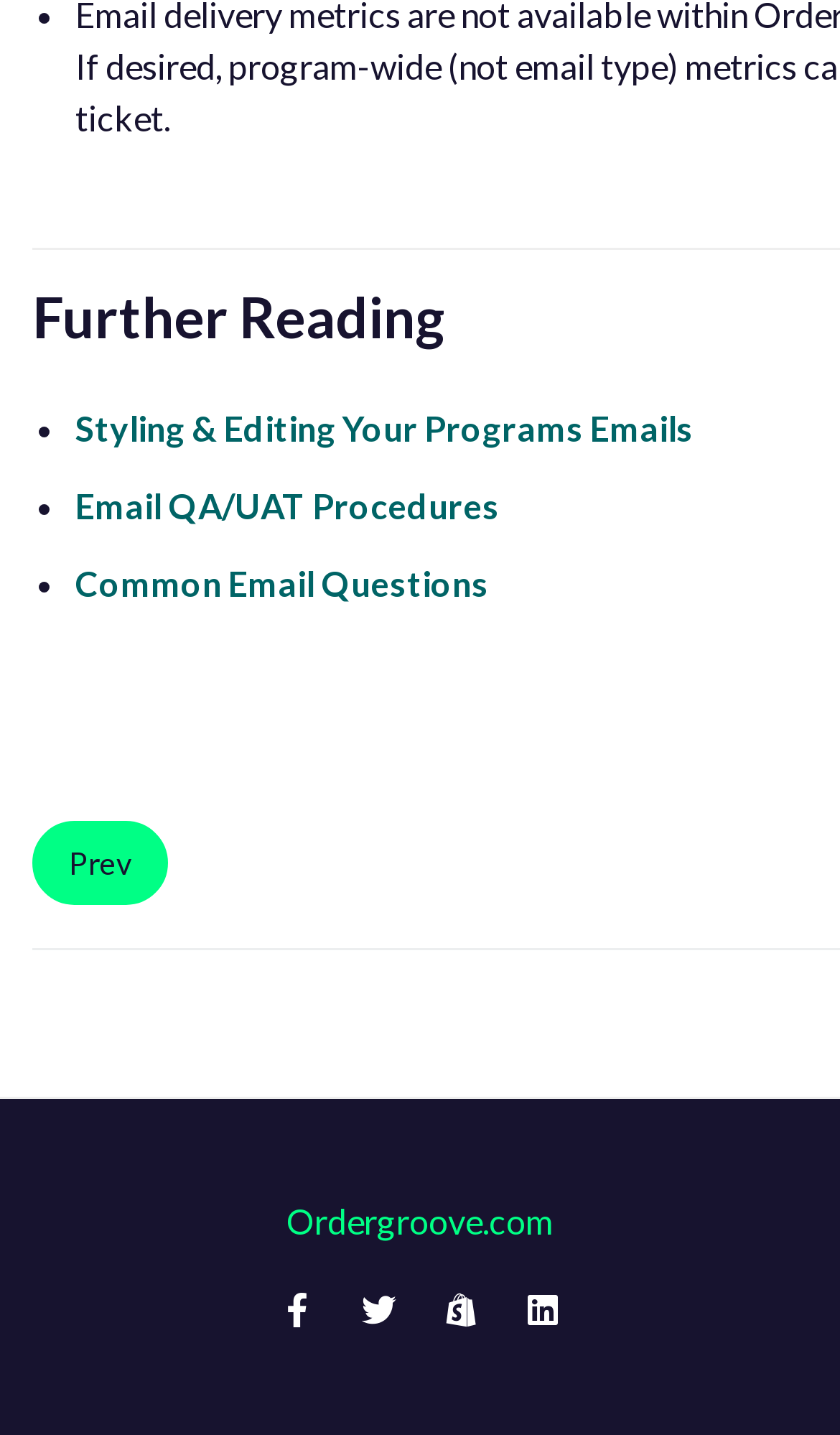Locate the bounding box of the UI element defined by this description: "Ordergroove.com". The coordinates should be given as four float numbers between 0 and 1, formatted as [left, top, right, bottom].

[0.341, 0.837, 0.659, 0.865]